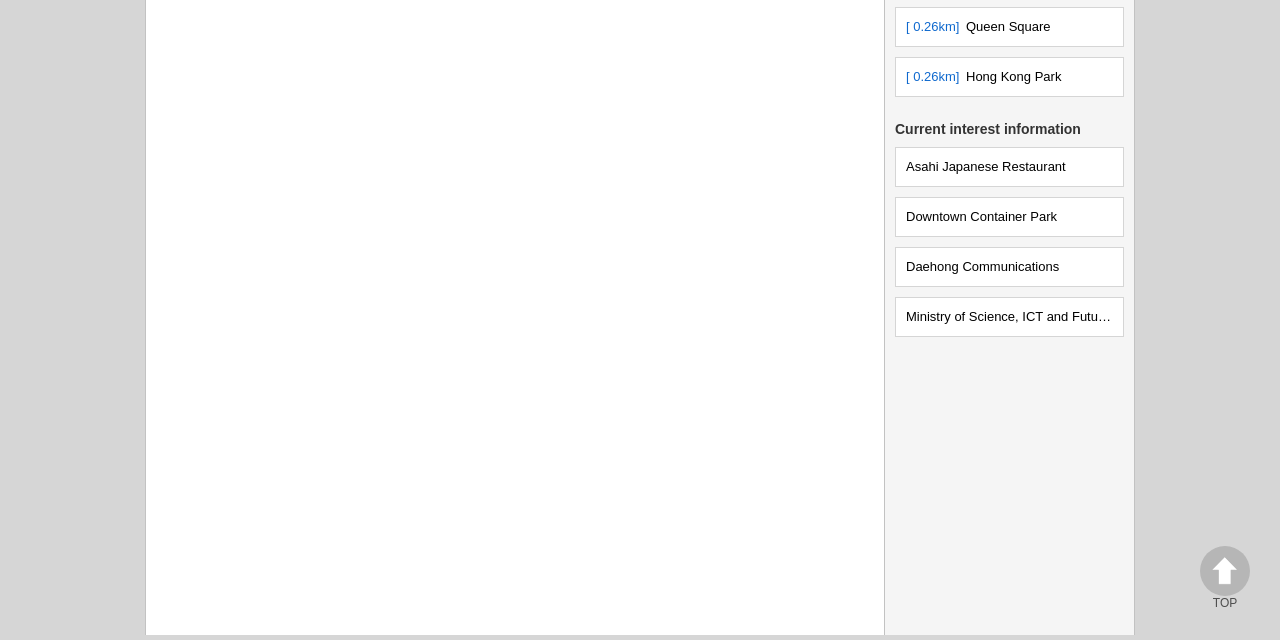Please provide the bounding box coordinates in the format (top-left x, top-left y, bottom-right x, bottom-right y). Remember, all values are floating point numbers between 0 and 1. What is the bounding box coordinate of the region described as: Queen Square

[0.755, 0.03, 0.821, 0.053]